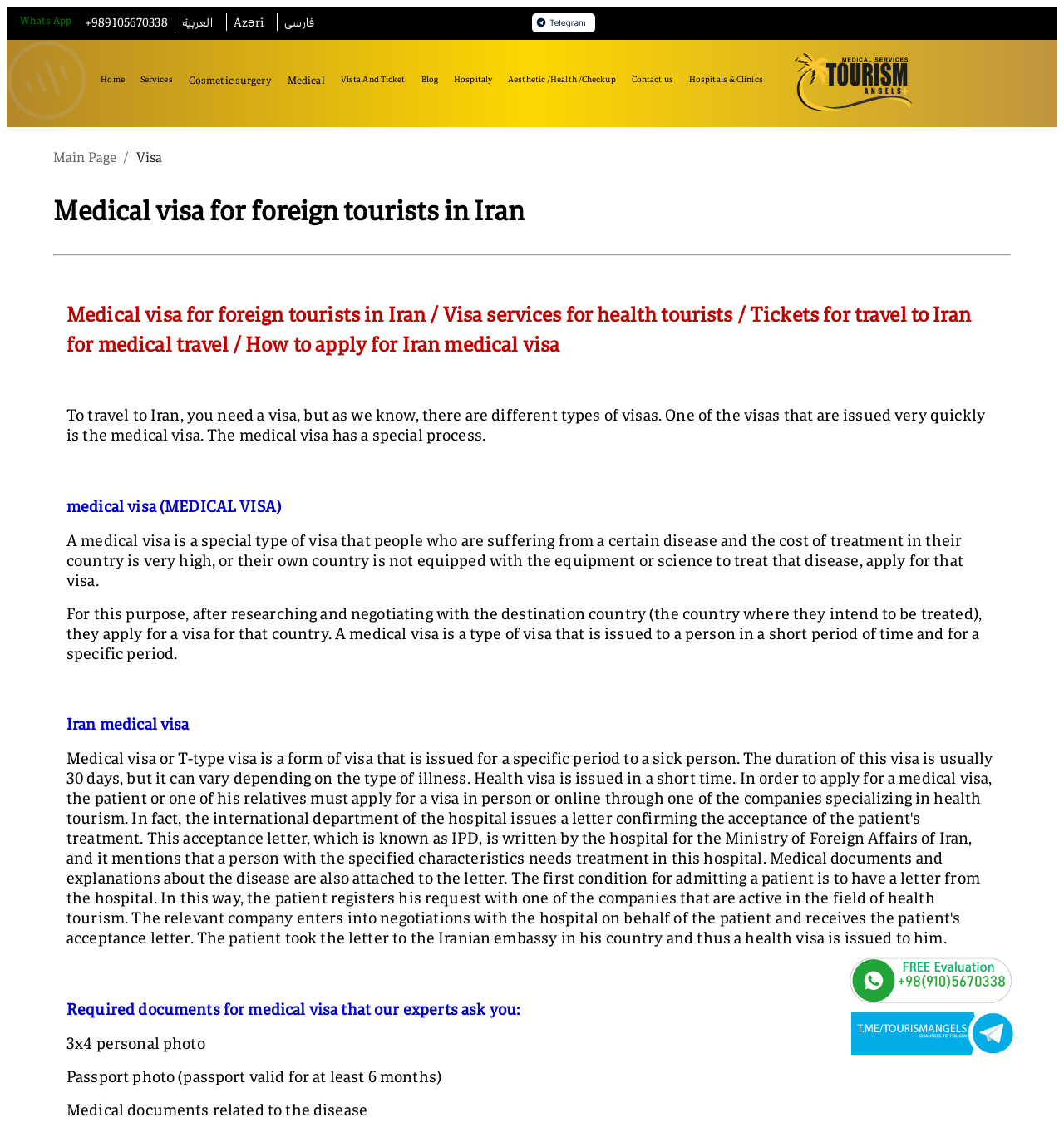Identify the bounding box coordinates of the region that needs to be clicked to carry out this instruction: "Click the 'Contact Us Now' heading". Provide these coordinates as four float numbers ranging from 0 to 1, i.e., [left, top, right, bottom].

None